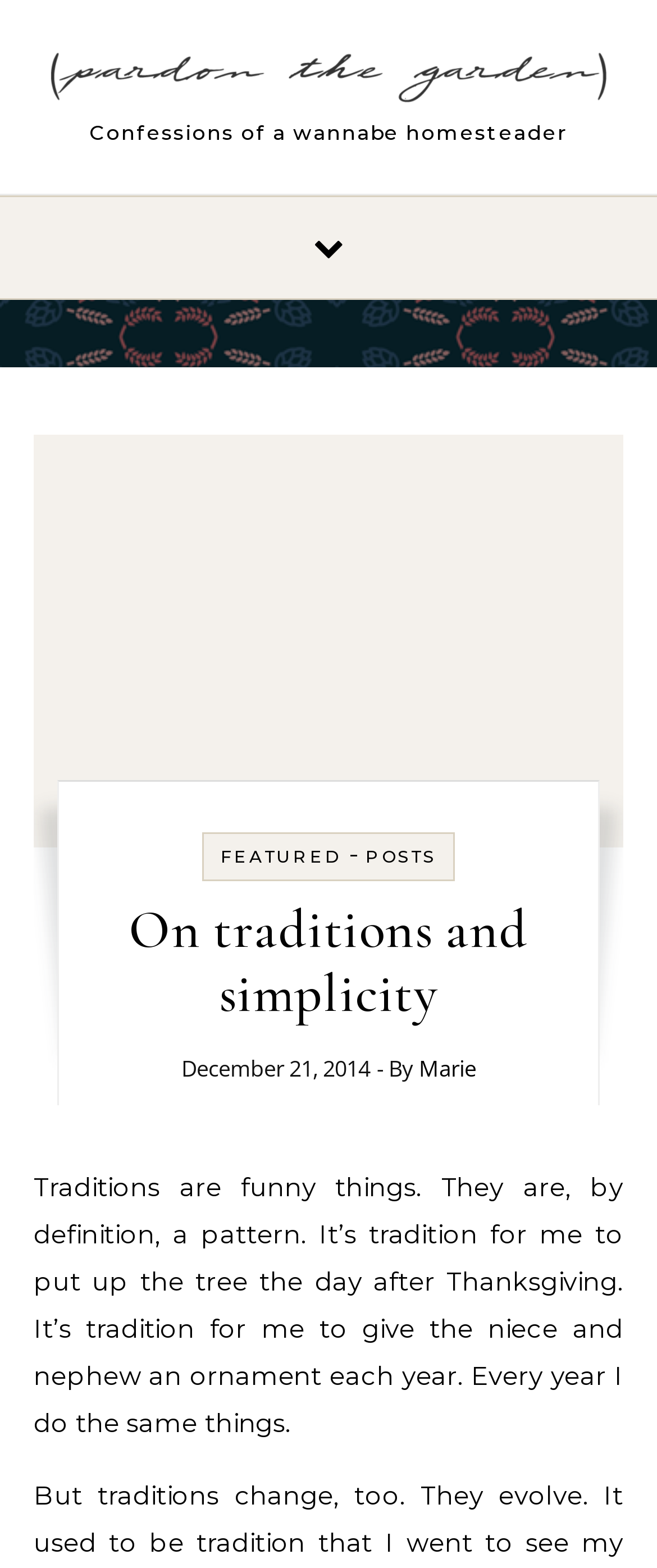Please respond in a single word or phrase: 
What is the date of the latest article?

December 21, 2014